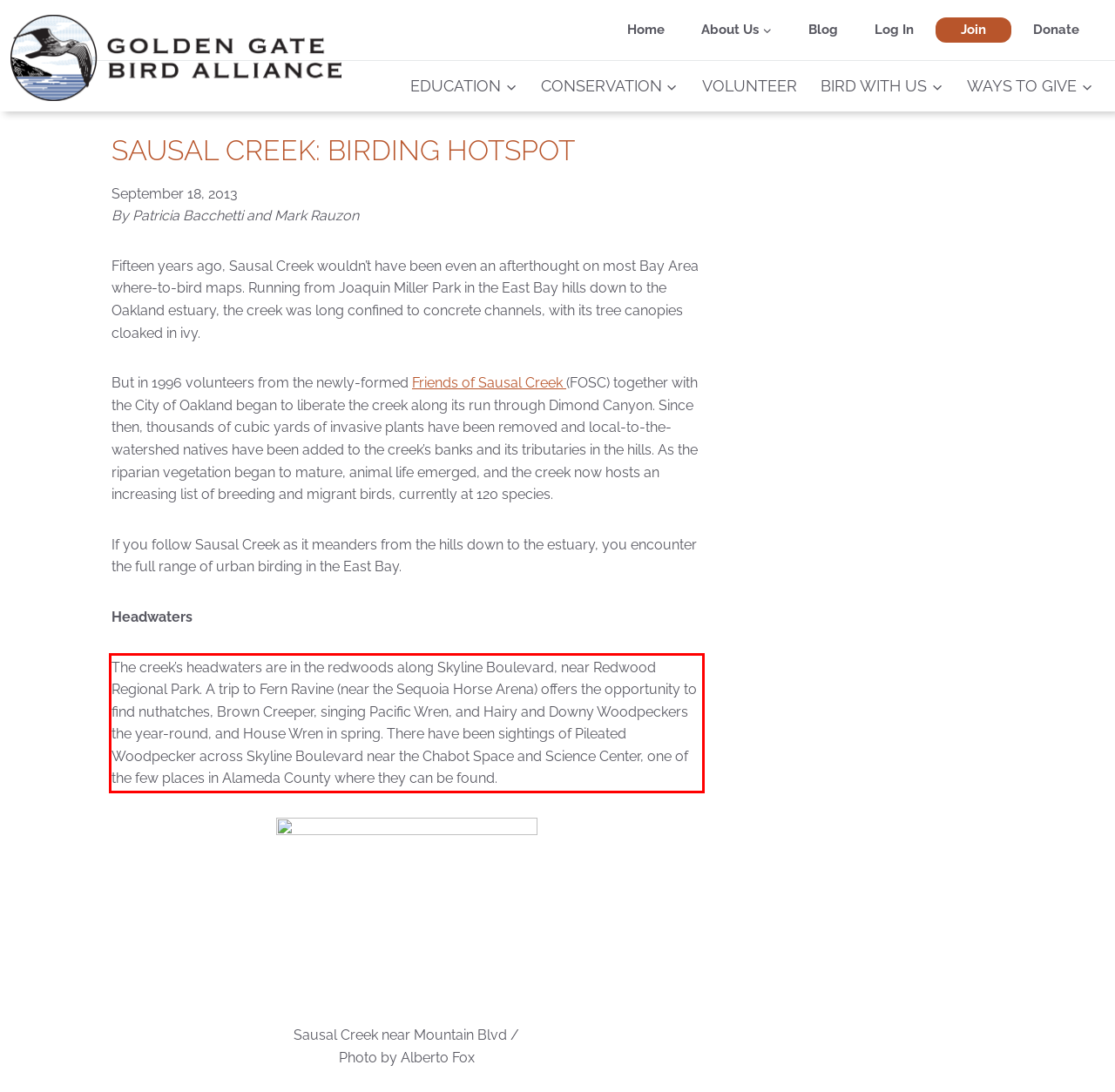Given a screenshot of a webpage containing a red bounding box, perform OCR on the text within this red bounding box and provide the text content.

The creek’s headwaters are in the redwoods along Skyline Boulevard, near Redwood Regional Park. A trip to Fern Ravine (near the Sequoia Horse Arena) offers the opportunity to find nuthatches, Brown Creeper, singing Pacific Wren, and Hairy and Downy Woodpeckers the year-round, and House Wren in spring. There have been sightings of Pileated Woodpecker across Skyline Boulevard near the Chabot Space and Science Center, one of the few places in Alameda County where they can be found.